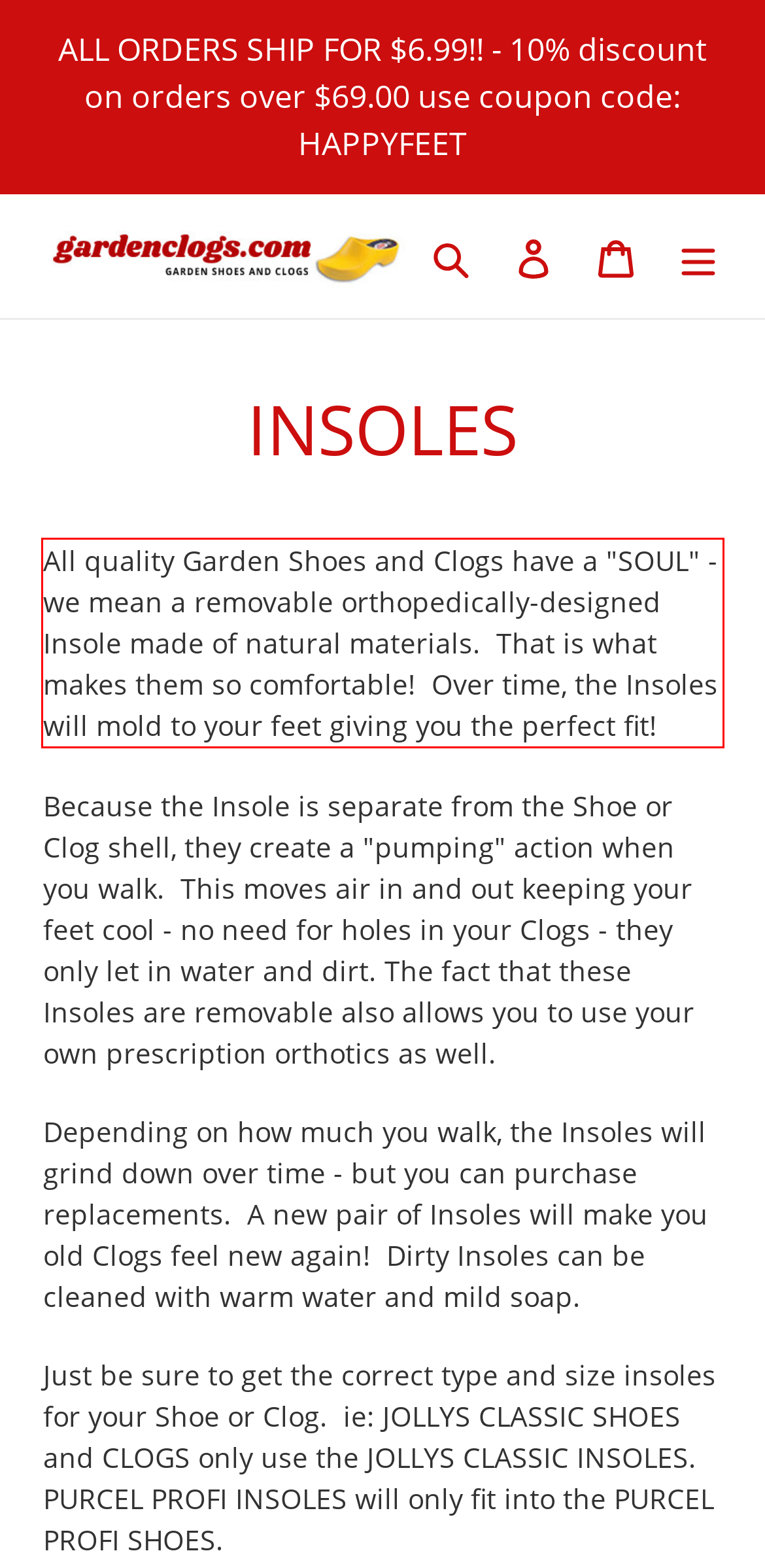Please analyze the screenshot of a webpage and extract the text content within the red bounding box using OCR.

All quality Garden Shoes and Clogs have a "SOUL" - we mean a removable orthopedically-designed Insole made of natural materials. That is what makes them so comfortable! Over time, the Insoles will mold to your feet giving you the perfect fit!